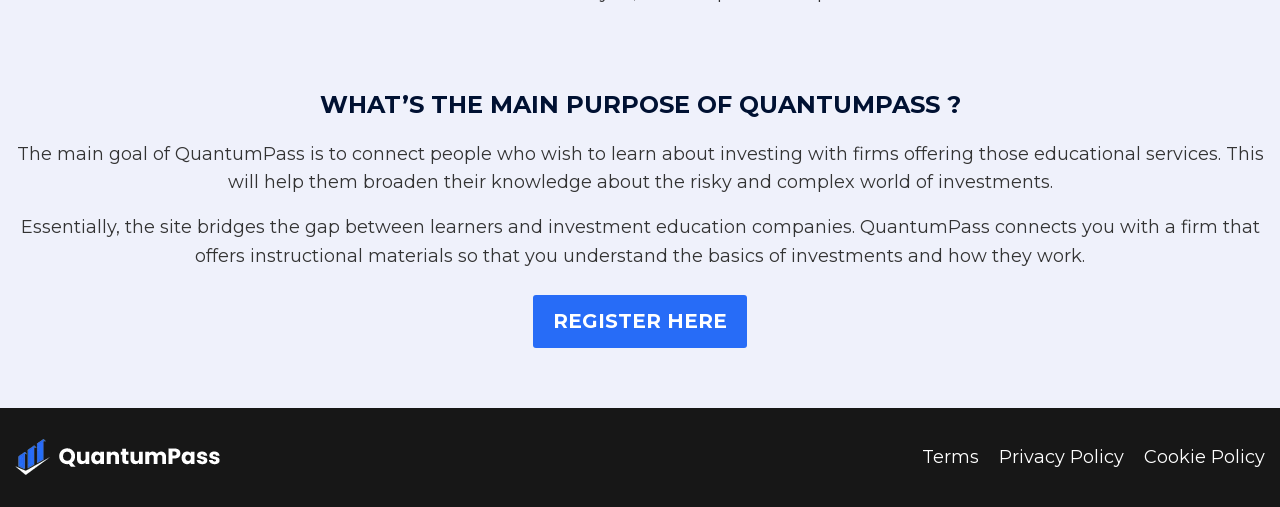Given the element description Cookie Policy, identify the bounding box coordinates for the UI element on the webpage screenshot. The format should be (top-left x, top-left y, bottom-right x, bottom-right y), with values between 0 and 1.

[0.894, 0.879, 0.988, 0.923]